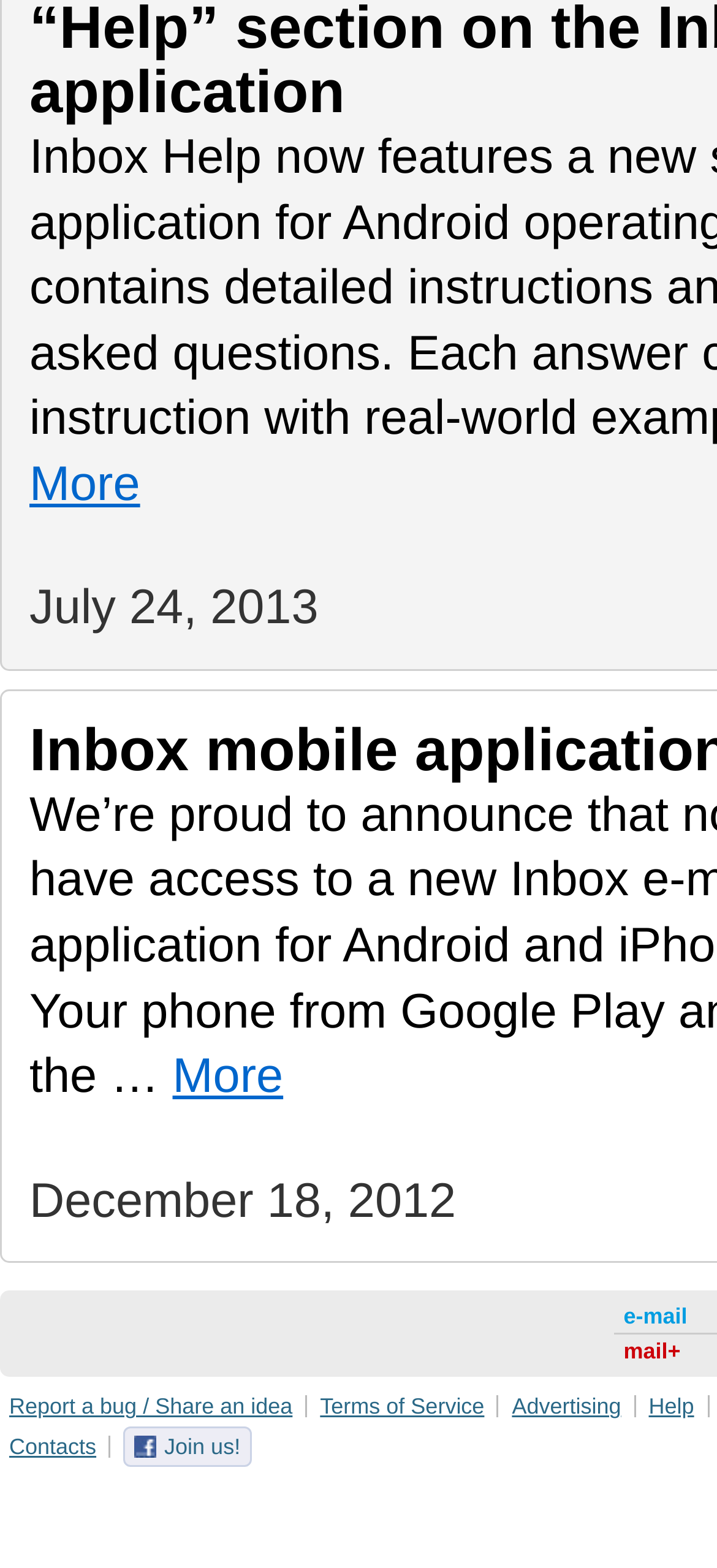Please identify the coordinates of the bounding box for the clickable region that will accomplish this instruction: "View more".

[0.241, 0.668, 0.395, 0.703]